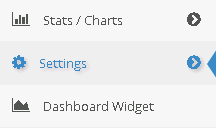Craft a descriptive caption that covers all aspects of the image.

This image showcases a user interface element from a settings menu, prominently featuring icons and labels associated with managing application preferences. The top section displays "Stats / Charts," suggesting a focus on performance metrics or data visualization. Below it, "Settings" is highlighted, which typically indicates options for configuring user preferences or system parameters. An arrow pointing right implies that selecting "Settings" will lead to additional options or submenus. At the bottom of the image, "Dashboard Widget" is noted, indicating a feature that likely allows users to customize their dashboard view. The overall design emphasizes clarity and ease of navigation within the platform.